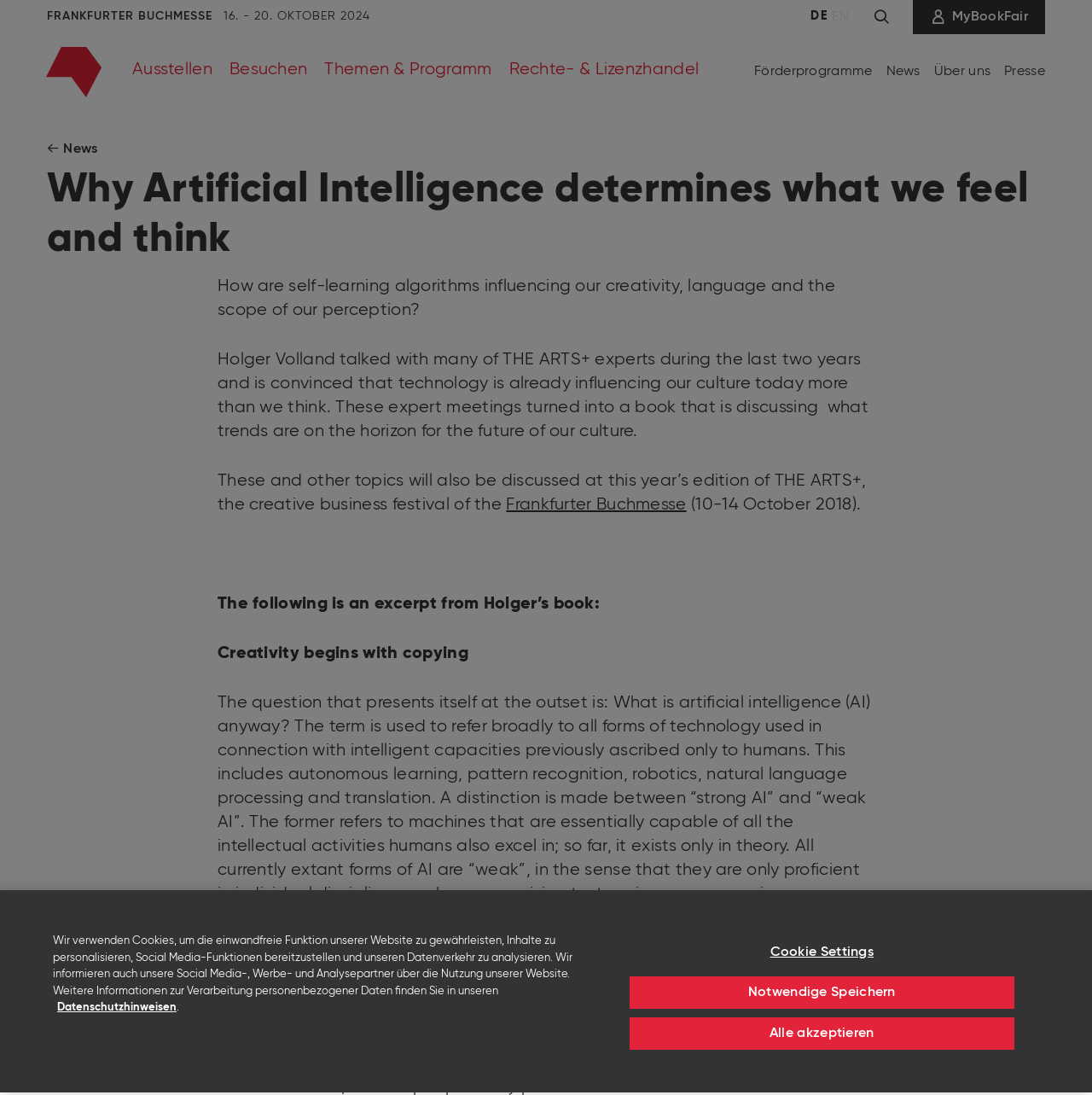Please specify the bounding box coordinates of the area that should be clicked to accomplish the following instruction: "View the Book: Going Ape page". The coordinates should consist of four float numbers between 0 and 1, i.e., [left, top, right, bottom].

None